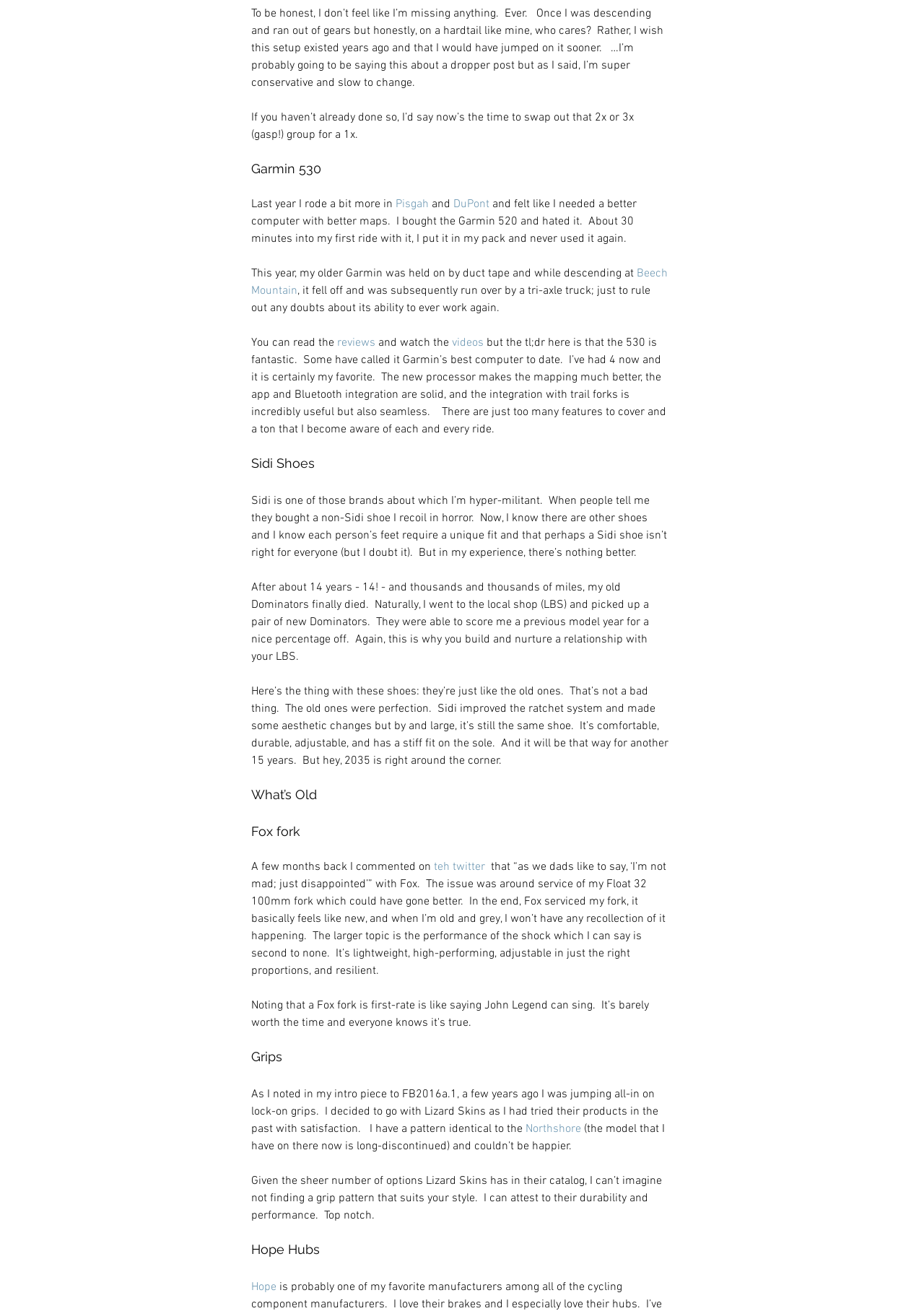What is the author's experience with Fox fork service?
Give a detailed explanation using the information visible in the image.

The author mentions that they were initially disappointed with the service of their Fox fork, but ultimately Fox serviced the fork and it now feels like new, and the author is happy with the performance of the shock.